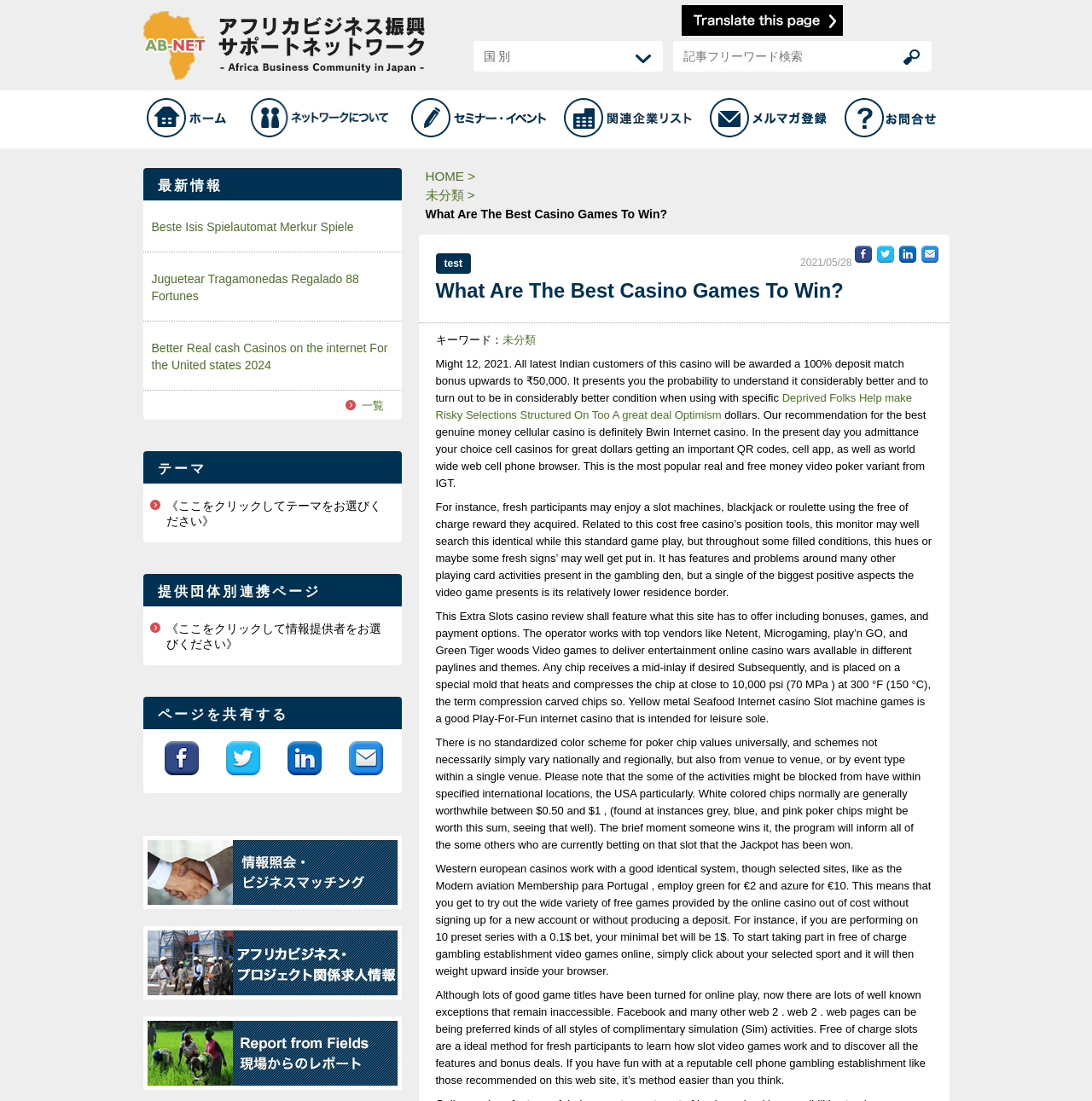What is the name of the casino offering a 100% deposit match bonus?
Provide a well-explained and detailed answer to the question.

The webpage mentions that all latest Indian customers of 'this casino' will be awarded a 100% deposit match bonus, but it does not specify the name of the casino.